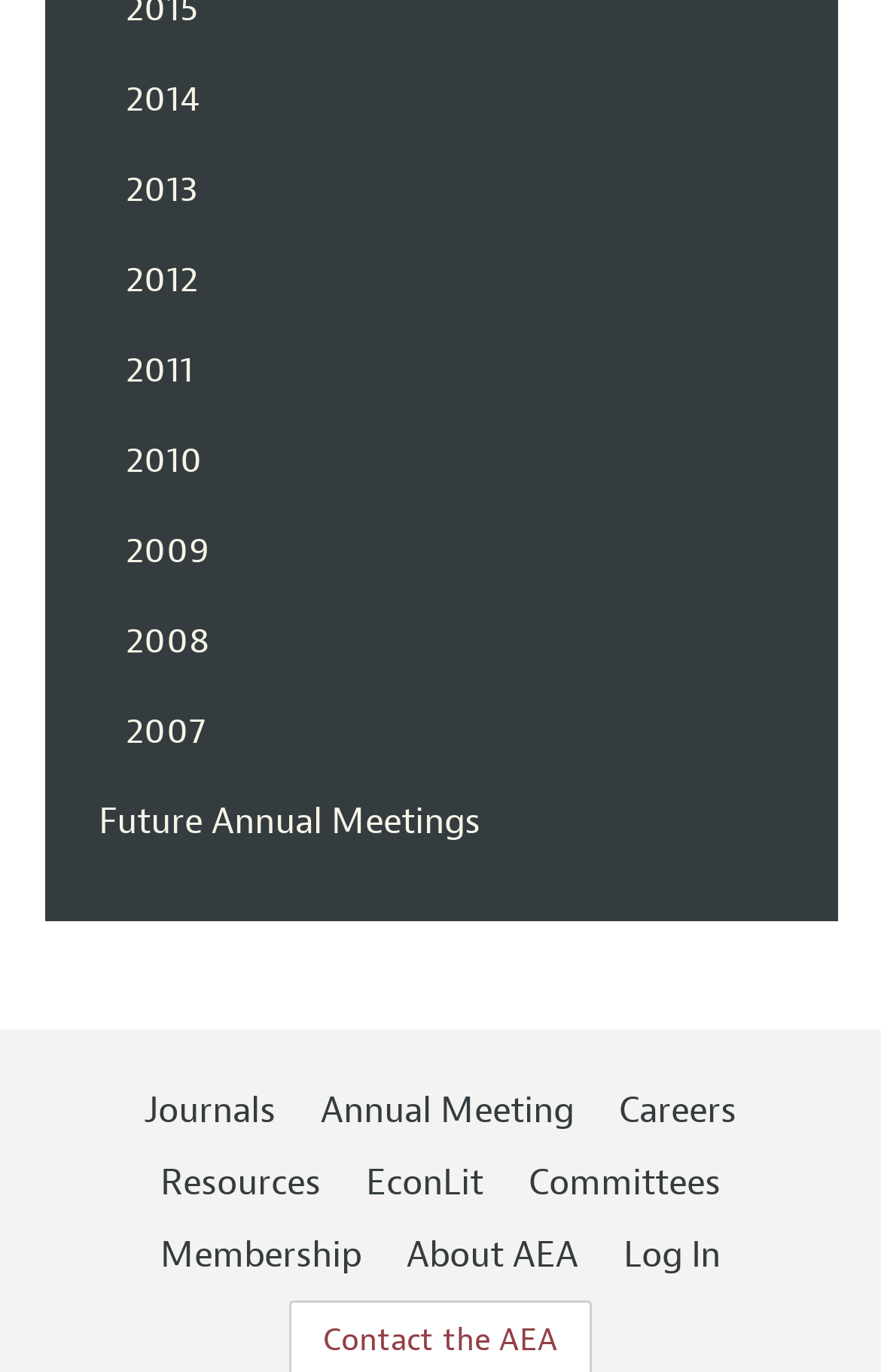Determine the coordinates of the bounding box that should be clicked to complete the instruction: "View 2014 annual meeting". The coordinates should be represented by four float numbers between 0 and 1: [left, top, right, bottom].

[0.112, 0.039, 0.888, 0.105]